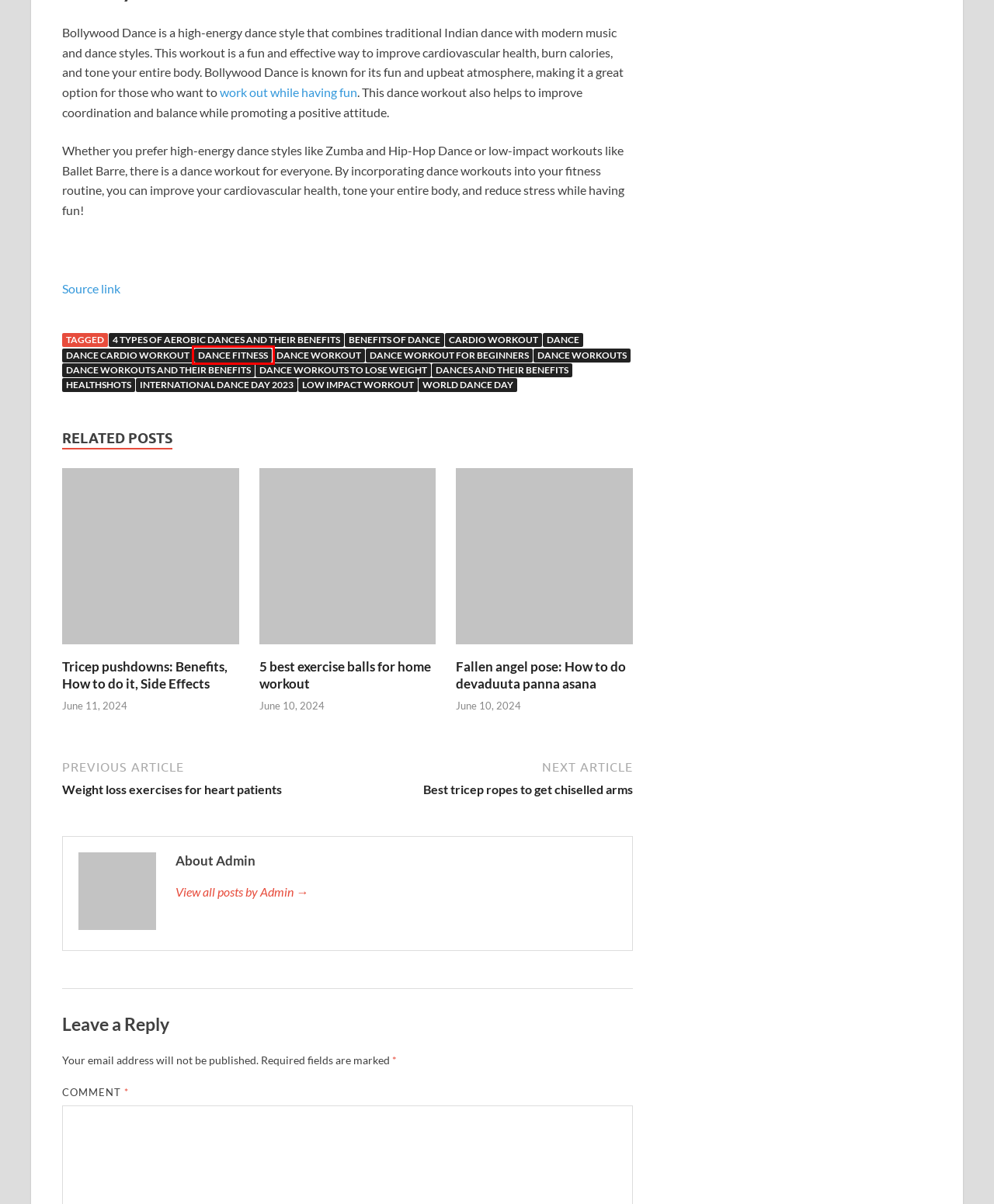Provided is a screenshot of a webpage with a red bounding box around an element. Select the most accurate webpage description for the page that appears after clicking the highlighted element. Here are the candidates:
A. Weight loss exercises for heart patients – Fitness Tips – Health Tips Galaxy
B. 4 types of aerobic dances and their benefits – Fitness Tips – Health Tips Galaxy
C. benefits of dance – Fitness Tips – Health Tips Galaxy
D. low impact workout – Fitness Tips – Health Tips Galaxy
E. world dance day – Fitness Tips – Health Tips Galaxy
F. dance workout – Fitness Tips – Health Tips Galaxy
G. dance – Fitness Tips – Health Tips Galaxy
H. dance fitness – Fitness Tips – Health Tips Galaxy

H